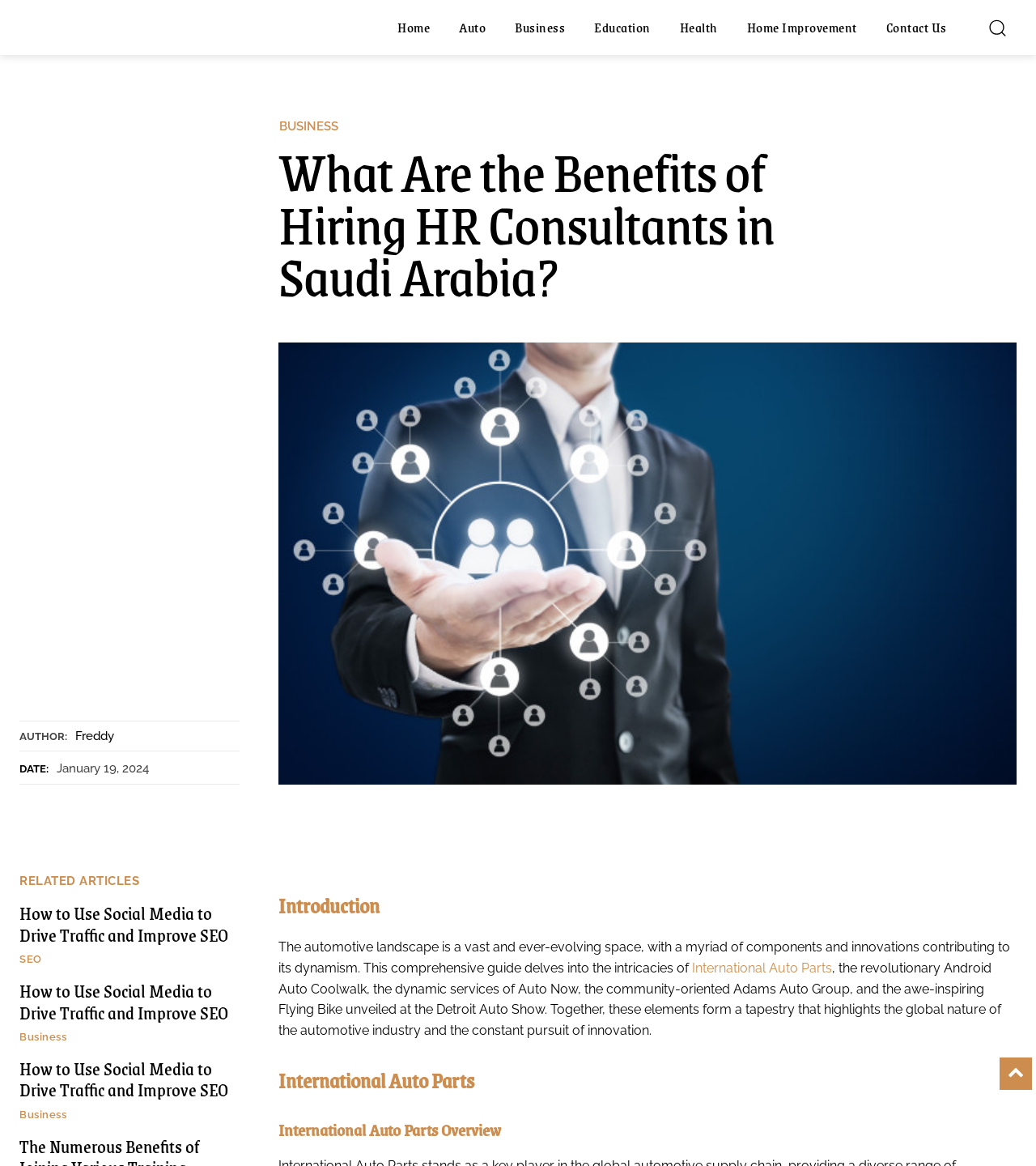Please reply to the following question with a single word or a short phrase:
What is the author of the current article?

Freddy